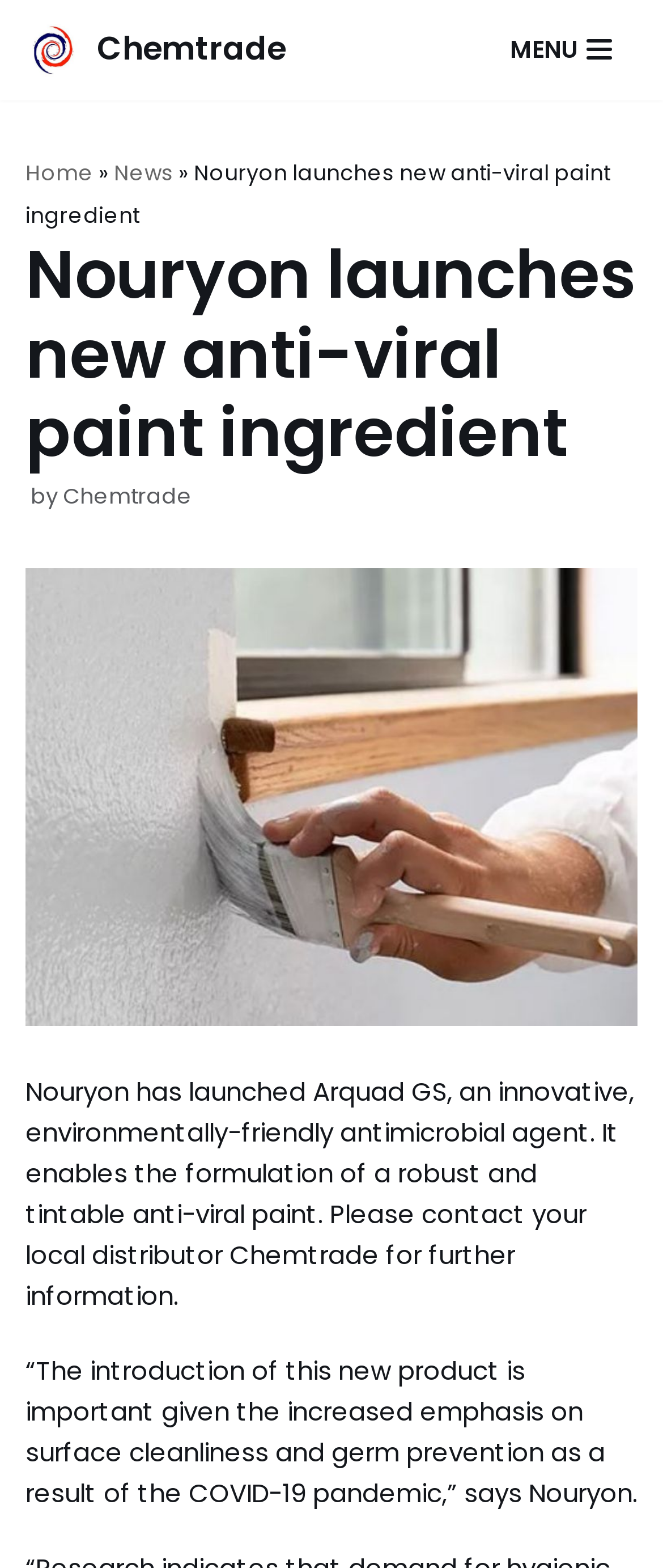Determine the bounding box for the UI element that matches this description: "Chemtrade".

[0.095, 0.307, 0.29, 0.326]